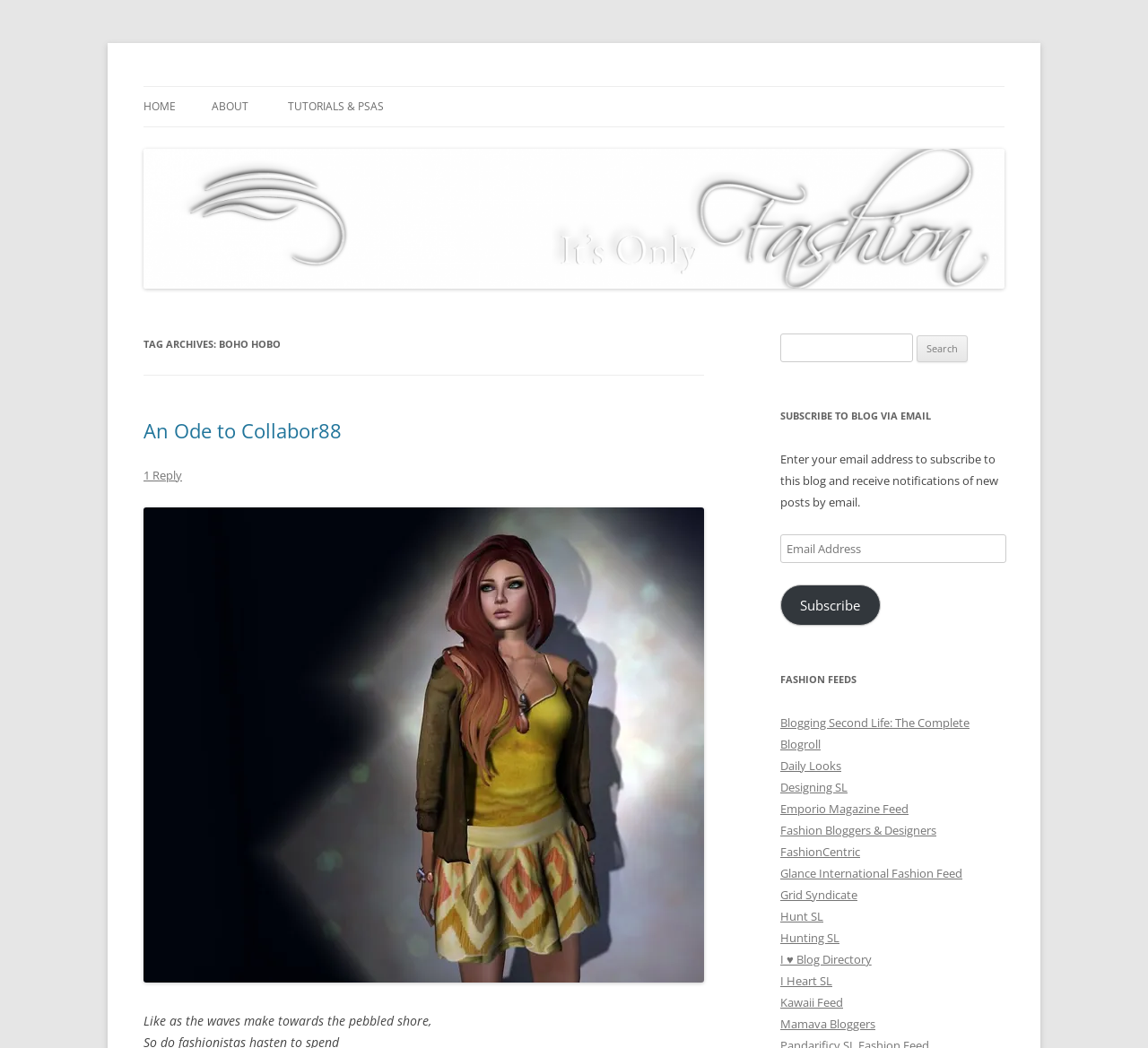Find and generate the main title of the webpage.

Its Only Fashion